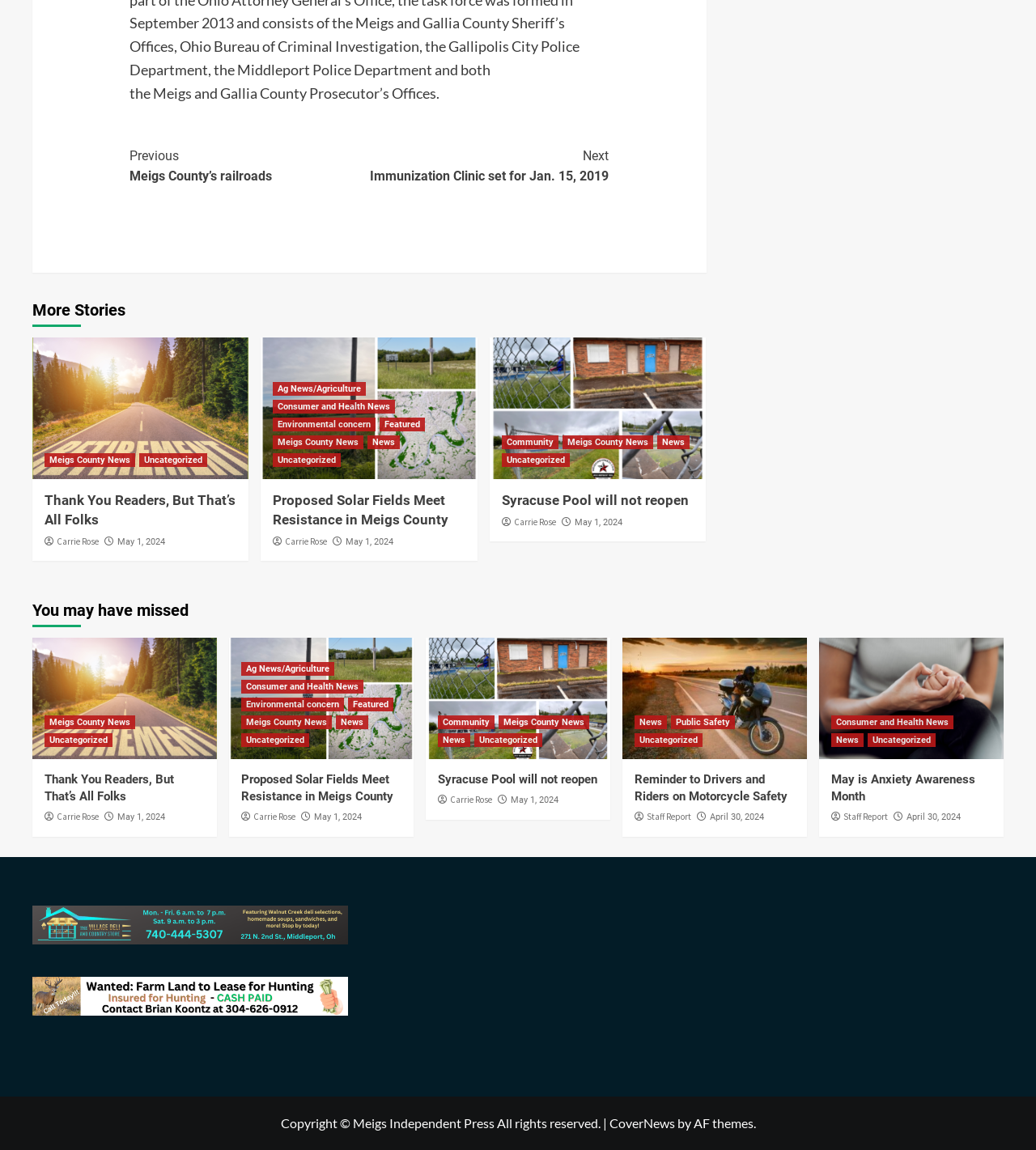Extract the bounding box coordinates of the UI element described: "Forums". Provide the coordinates in the format [left, top, right, bottom] with values ranging from 0 to 1.

None